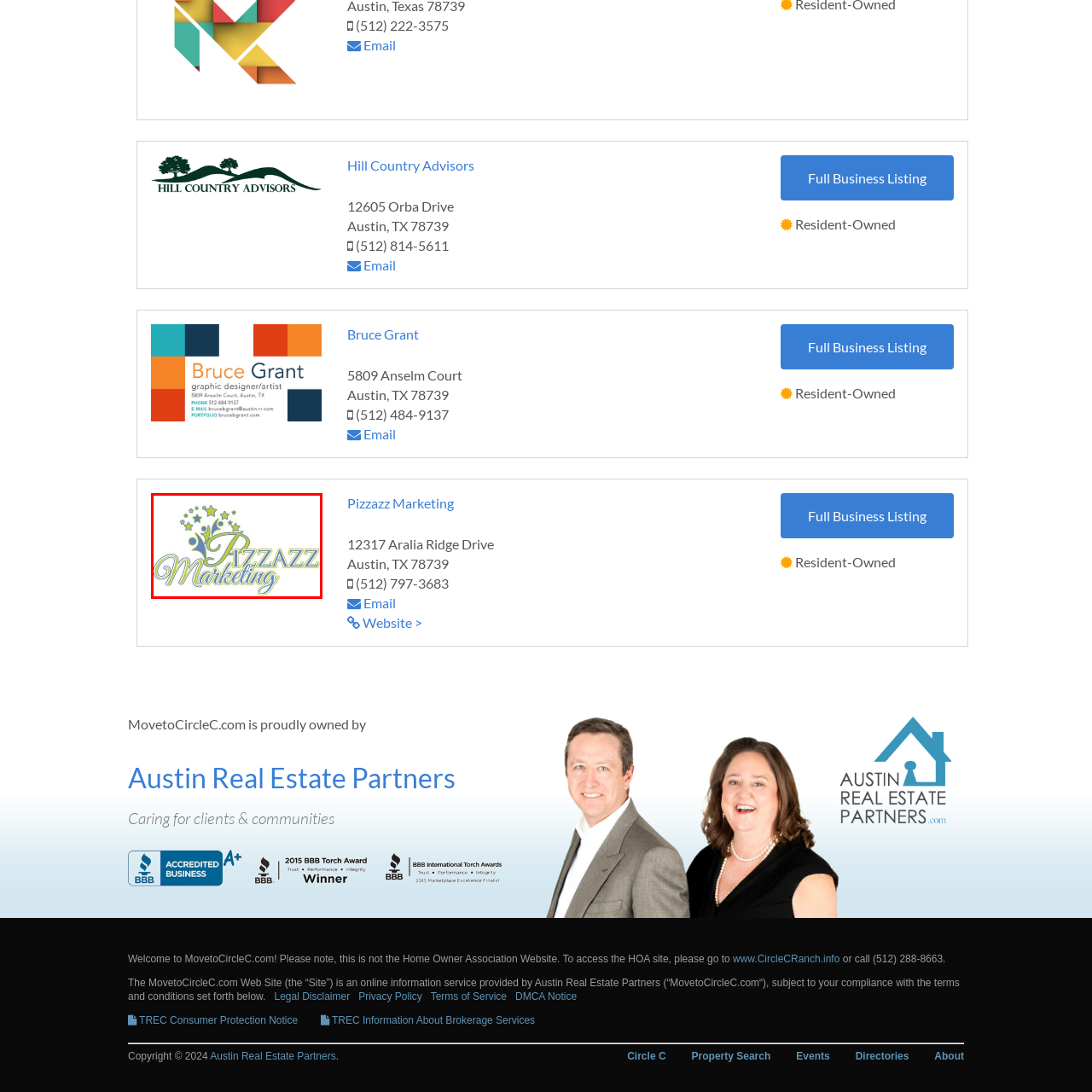Give a detailed account of the picture within the red bounded area.

The image features the logo of "Pizzazz Marketing," characterized by a vibrant design that includes elements like colorful stars and human figures, symbolizing creativity and engagement. The word "Pizzazz" is styled in a lively font, emphasizing the dynamic nature of the brand, while "Marketing" is presented in a more structured manner, showcasing professionalism. This visual representation conveys the company's focus on innovative marketing solutions and community involvement. The logo reflects an energetic approach, appealing to businesses seeking to enhance their presence in the market.